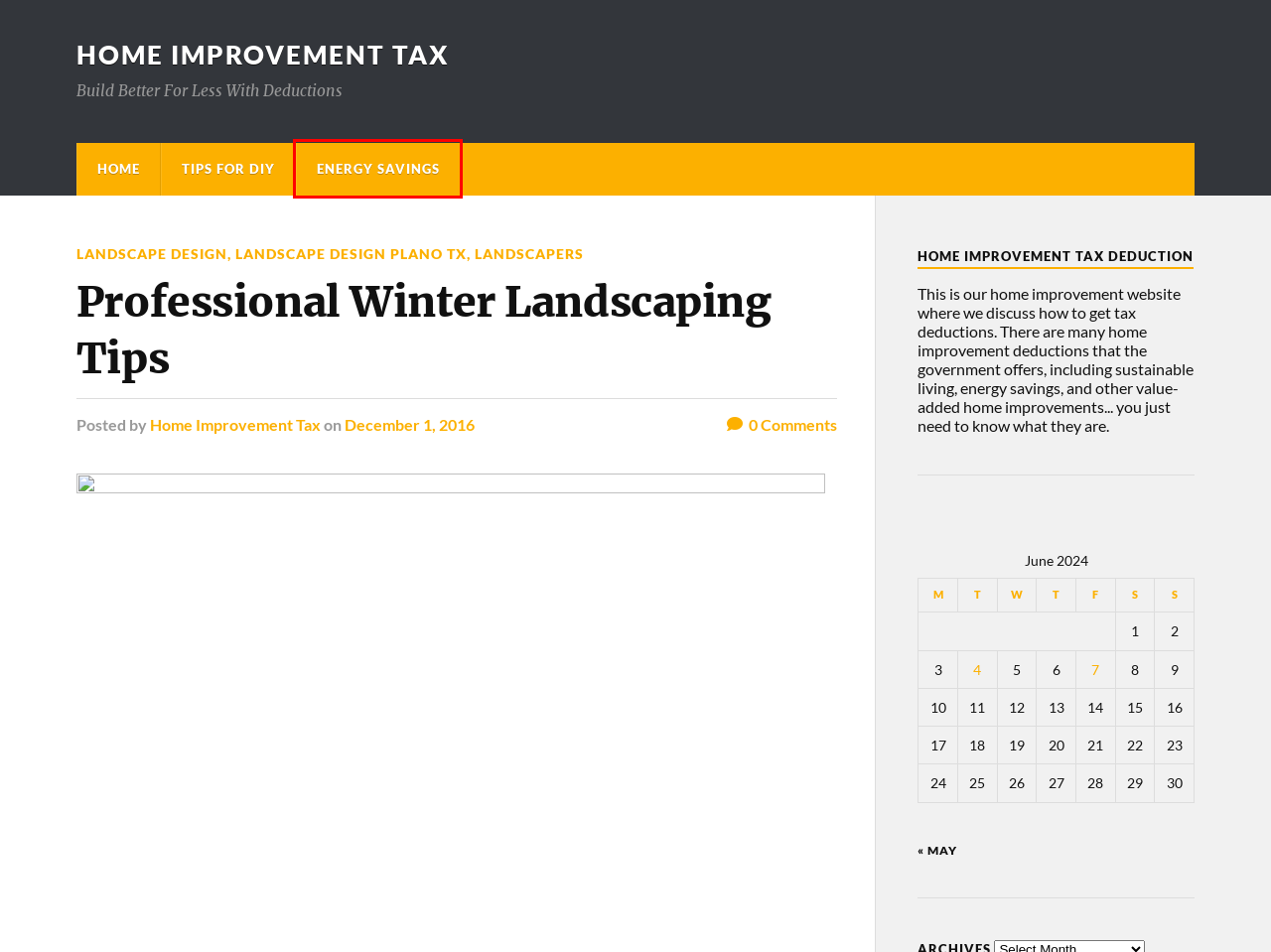Inspect the screenshot of a webpage with a red rectangle bounding box. Identify the webpage description that best corresponds to the new webpage after clicking the element inside the bounding box. Here are the candidates:
A. Landscape design plano tx Archives - Home Improvement Tax
B. Landscapers Archives - Home Improvement Tax
C. Landscape design Archives - Home Improvement Tax
D. Some Tips For Saving Energy And Reducing Costs Throughout Your Home - Home Improvement Tax
E. Home Improvement Tax, Author at Home Improvement Tax
F. 5 Essential Tips For Homeowners New To DIY - Home Improvement Tax
G. Home Improvement Tax - Build Better For Less With Deductions
H. May 2024 - Home Improvement Tax

D